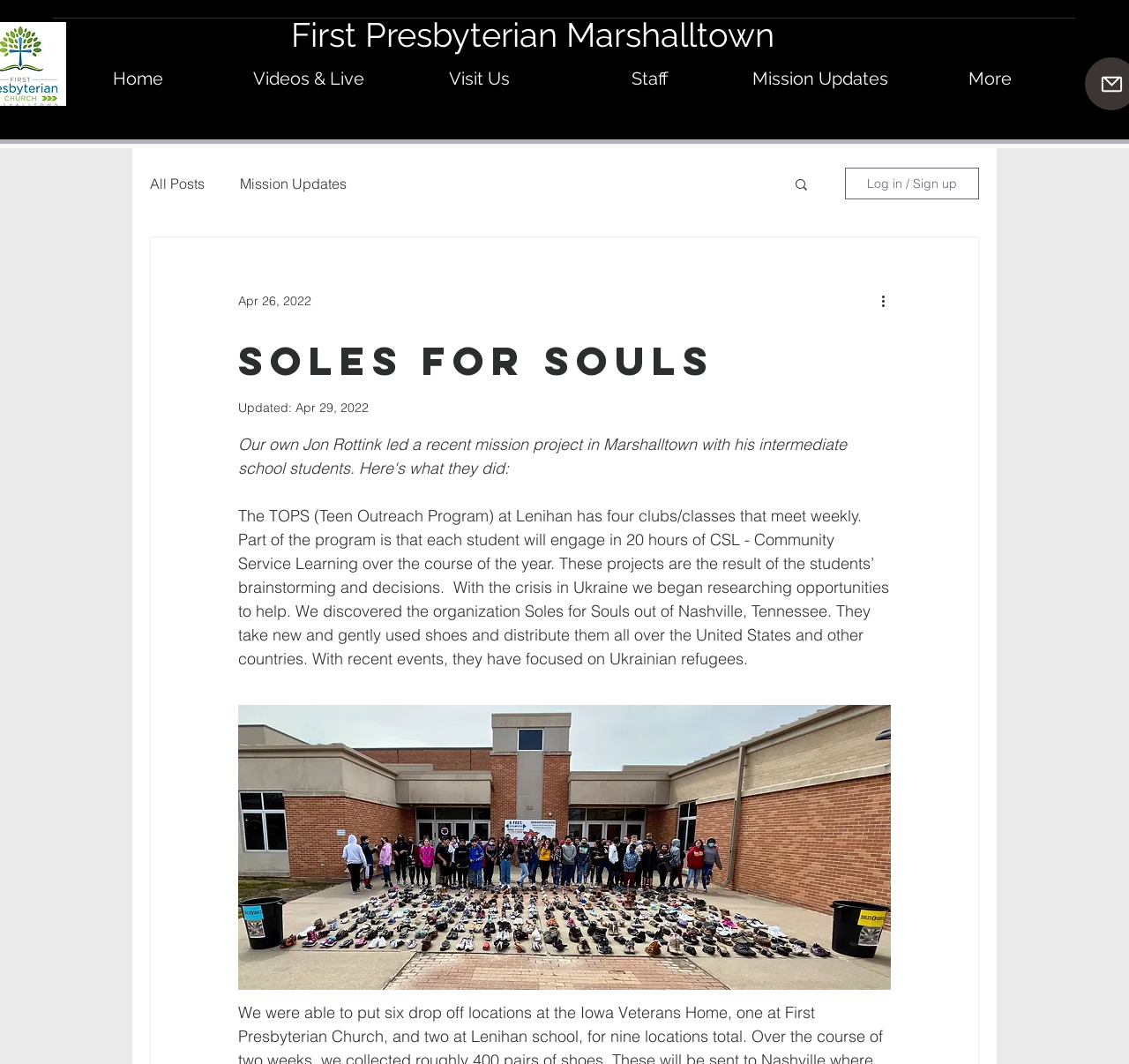Provide a thorough description of the webpage's content and layout.

The webpage appears to be a blog post or article from a church or religious organization, specifically the First Presbyterian Marshalltown. At the top of the page, there is a navigation menu with links to "Home", "Videos & Live", "Visit Us", "Staff", "Mission Updates", and "More". Below this menu, there is a secondary navigation menu with links to "All Posts" and "Mission Updates".

On the left side of the page, there is a heading that reads "Soles for Souls". Below this heading, there is a block of text that describes a community service project led by Jon Rottink and his intermediate school students. The project involves collecting shoes for Ukrainian refugees through an organization called Soles for Souls.

To the right of the text block, there is a button labeled "More actions" with an accompanying image. Above this button, there is a date stamp that reads "Apr 26, 2022". Further up the page, there is a search button with a magnifying glass icon.

At the very top of the page, there is a heading that reads "First Presbyterian Marshalltown". The page also has a few images, including a small icon next to the "Search" button and another icon next to the "More actions" button.